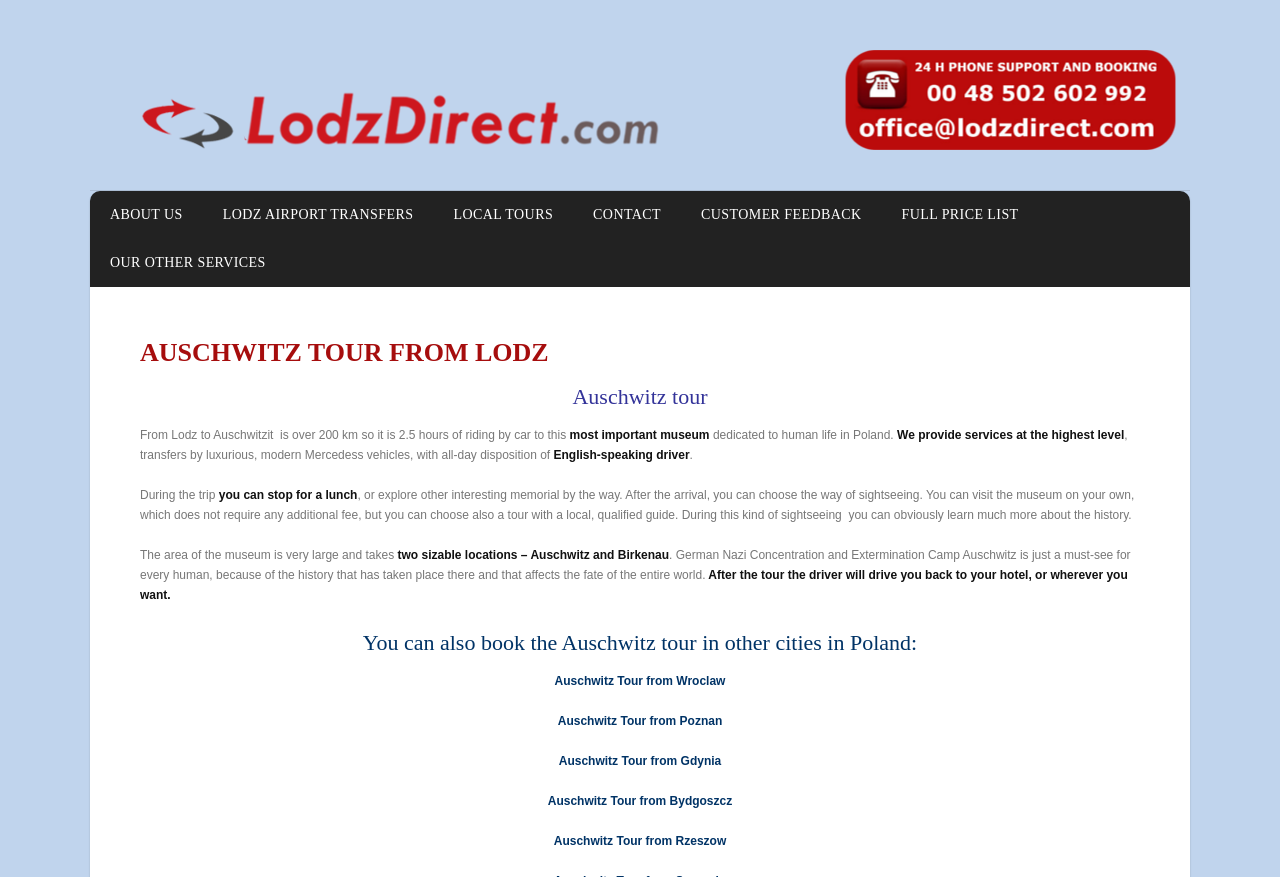Identify and provide the bounding box for the element described by: "CUSTOMER FEEDBACK".

[0.54, 0.218, 0.681, 0.273]